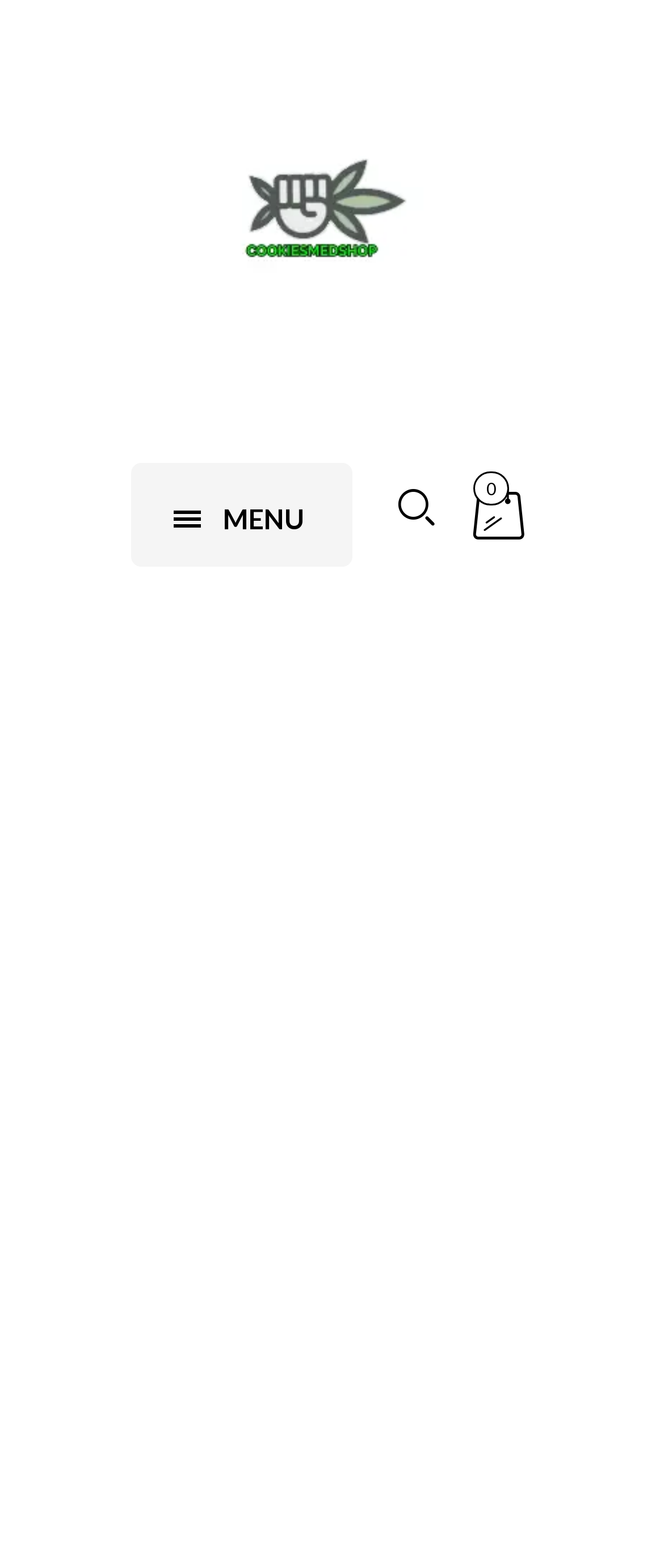What is the country mentioned on the page?
Look at the screenshot and respond with one word or a short phrase.

UK